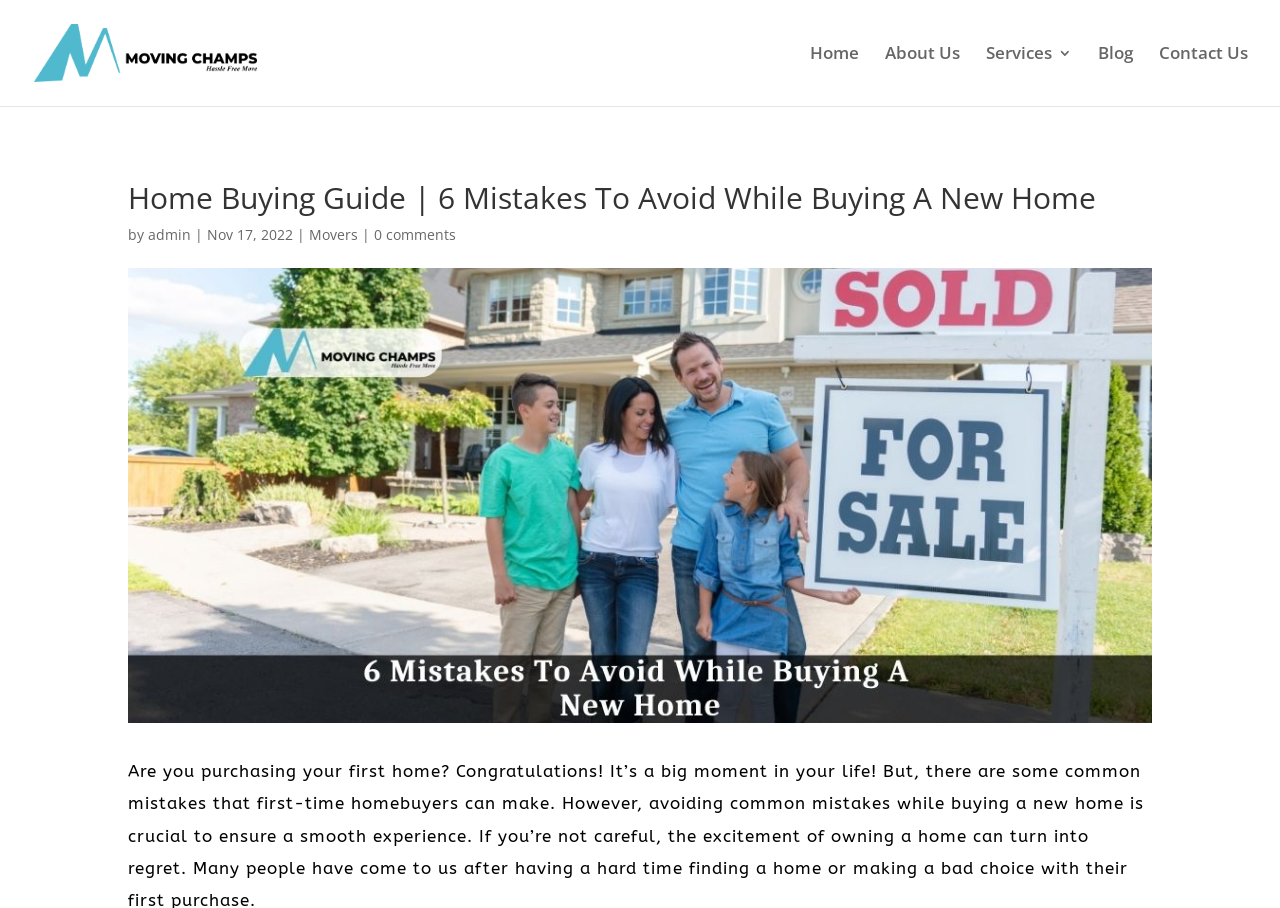Please respond to the question with a concise word or phrase:
What is the topic of the article?

6 Mistakes To Avoid While Buying A New Home